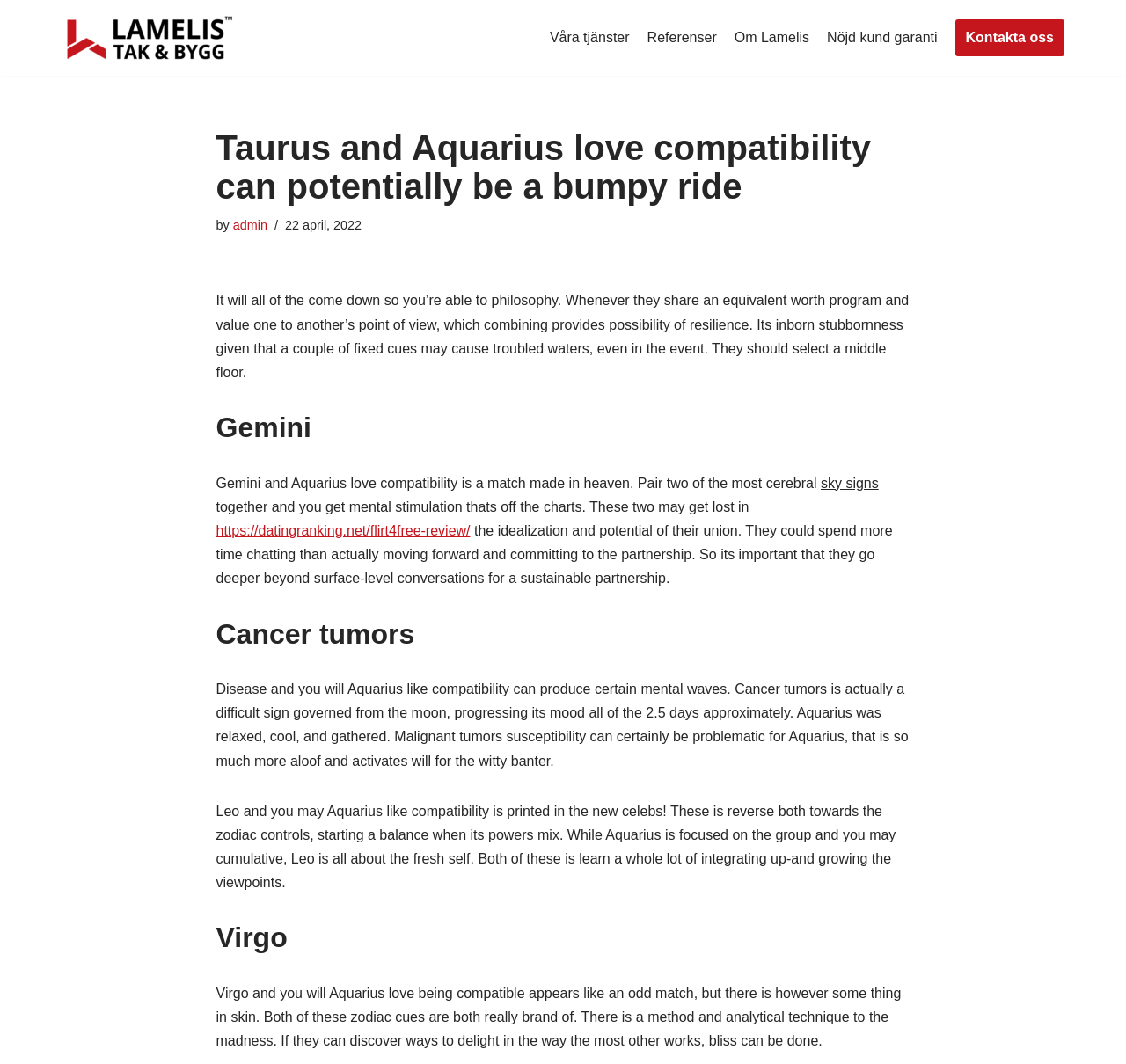Describe all visible elements and their arrangement on the webpage.

This webpage is about love compatibility between different zodiac signs, specifically Taurus and Aquarius. At the top, there is a navigation menu with links to "Våra tjänster", "Referenser", "Om Lamelis", and "Nöjd kund garanti". Below the navigation menu, there is a heading that repeats the title of the webpage. 

The main content of the webpage is divided into sections, each discussing the love compatibility between a specific zodiac sign and Aquarius. There are four sections, each with a heading indicating the zodiac sign being discussed, namely Gemini, Cancer, Leo, and Virgo. 

In each section, there is a brief paragraph discussing the compatibility between the zodiac sign and Aquarius. The paragraphs are written in a conversational tone and provide insights into the strengths and weaknesses of each match. There are also links to external sources, such as a review of a dating website, Flirt4Free. 

At the bottom right of the webpage, there is a link to "Kontakta oss", which means "Contact us" in Swedish. Overall, the webpage provides a brief overview of the love compatibility between different zodiac signs and Aquarius, with a focus on the strengths and weaknesses of each match.